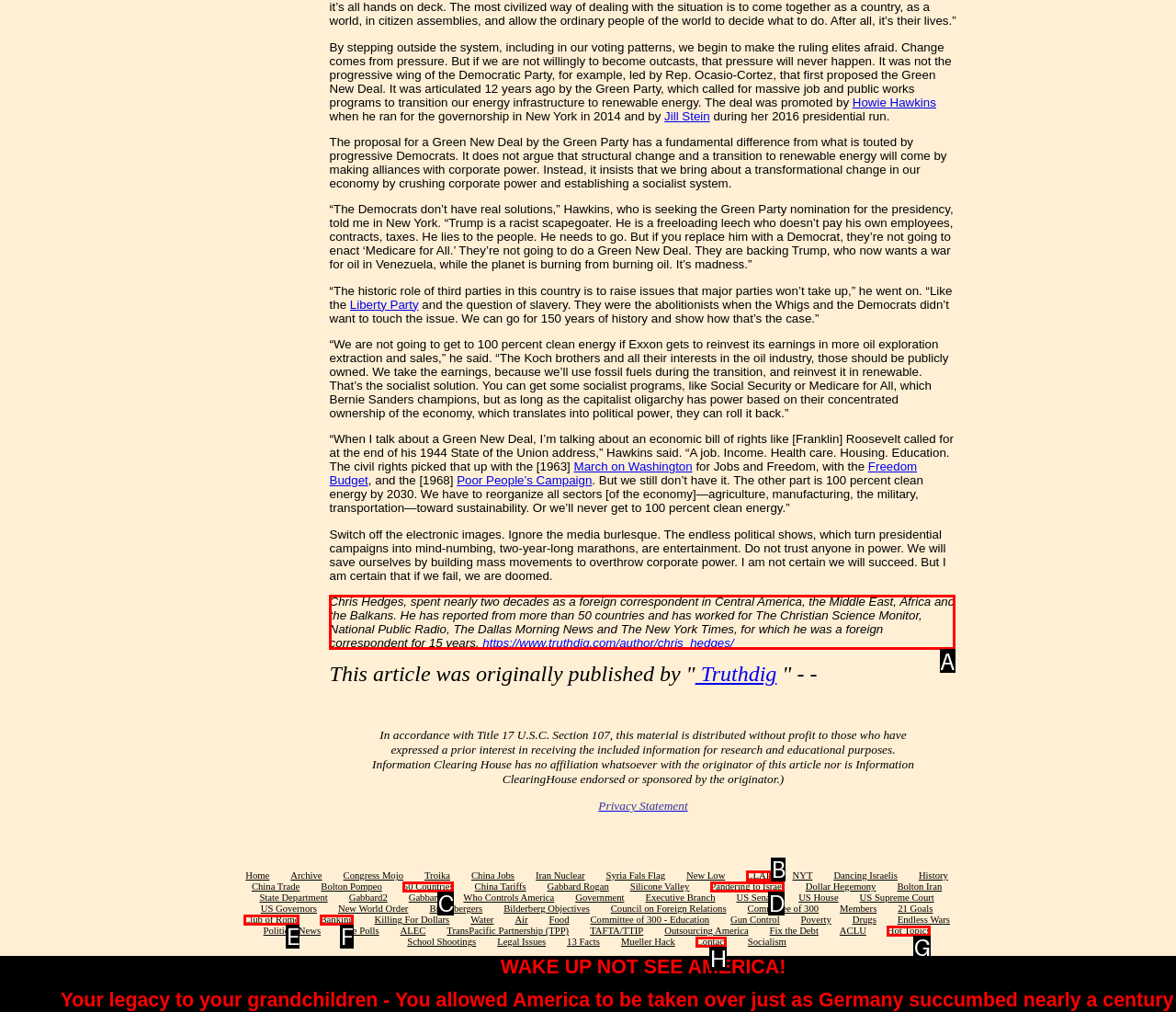Which option should be clicked to execute the task: Read the article by Chris Hedges?
Reply with the letter of the chosen option.

A